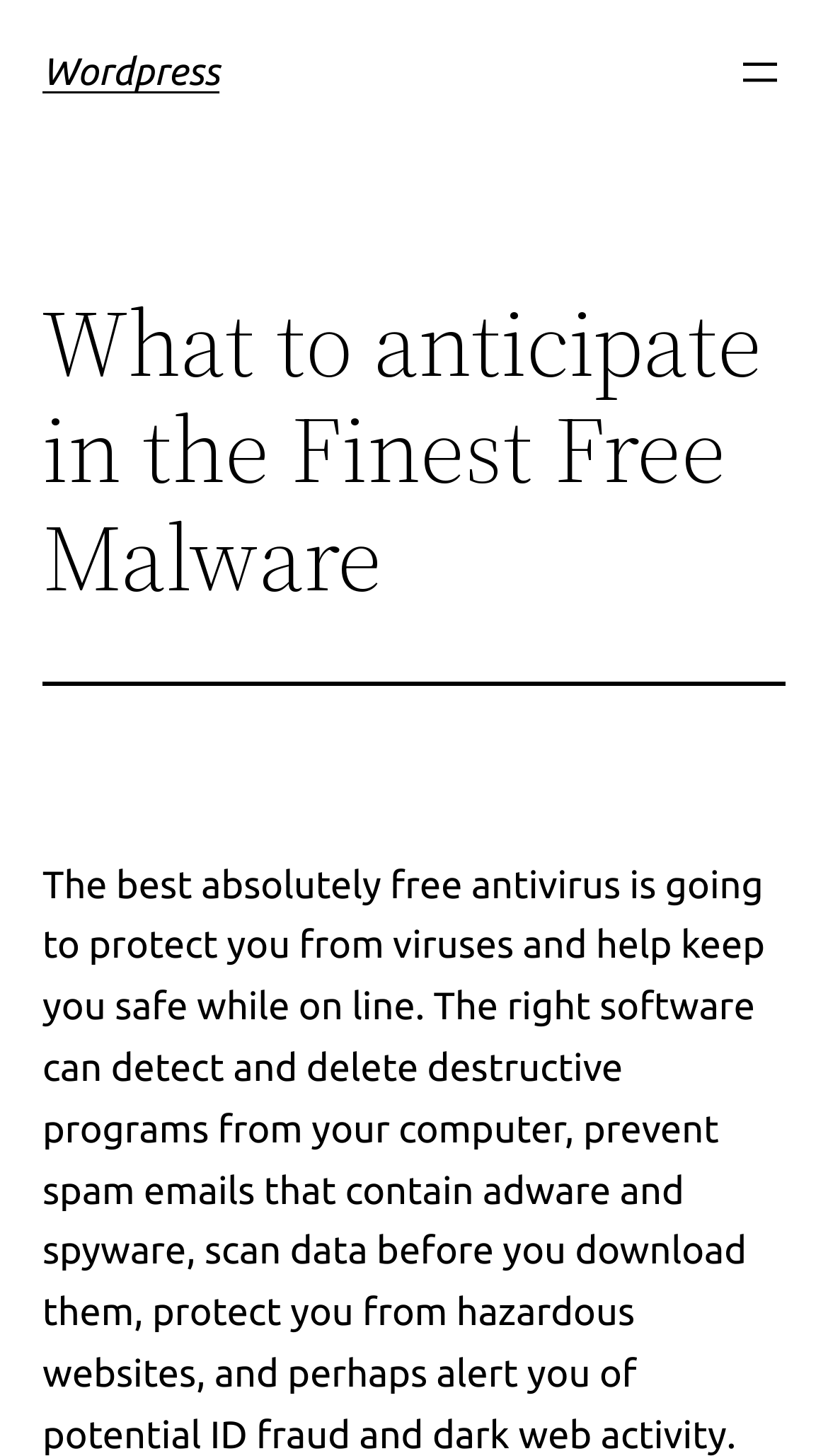Identify and provide the bounding box for the element described by: "Wordpress".

[0.051, 0.035, 0.265, 0.064]